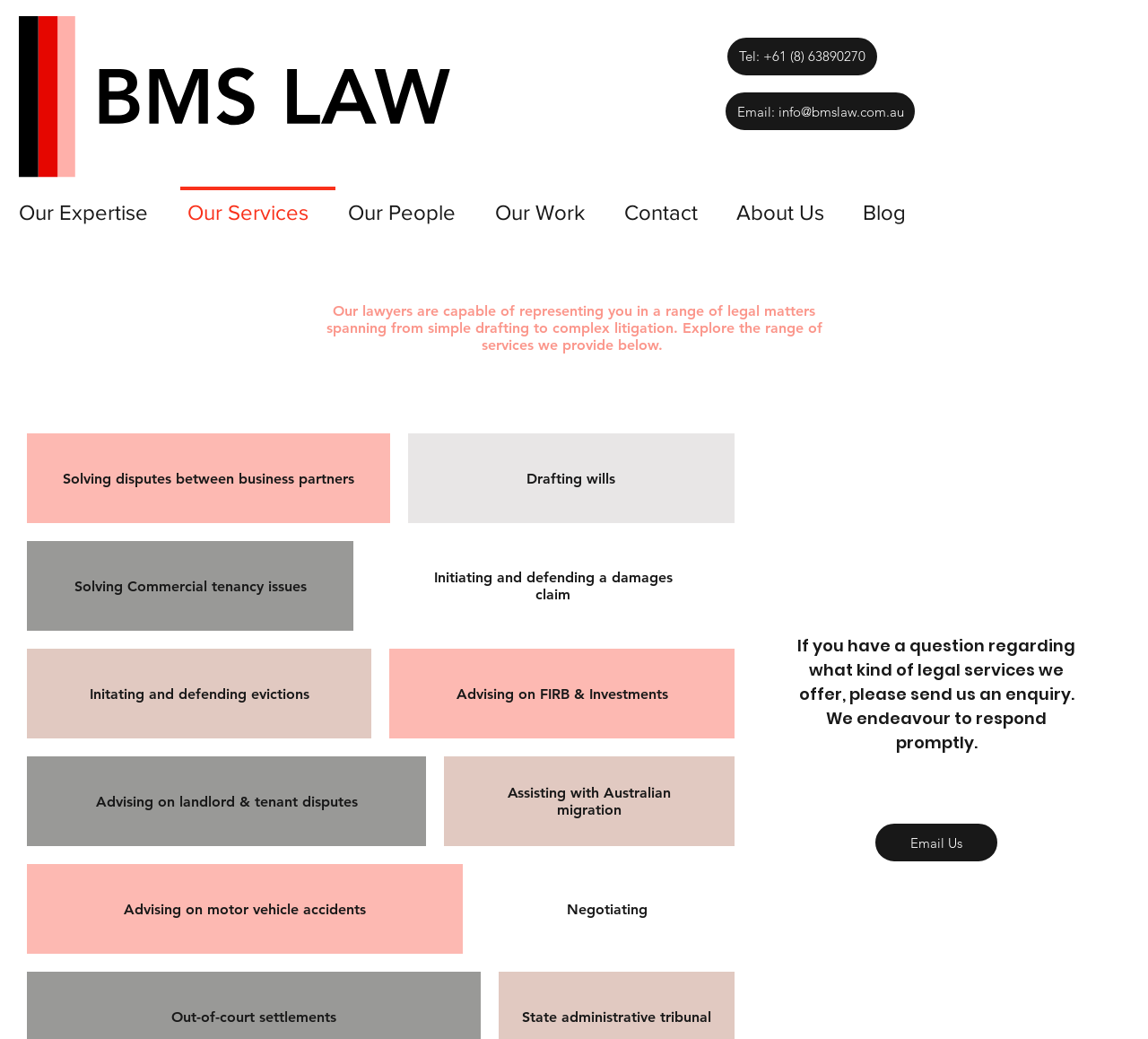Please find the bounding box coordinates of the element that needs to be clicked to perform the following instruction: "Learn more about Our Services". The bounding box coordinates should be four float numbers between 0 and 1, represented as [left, top, right, bottom].

[0.155, 0.18, 0.295, 0.213]